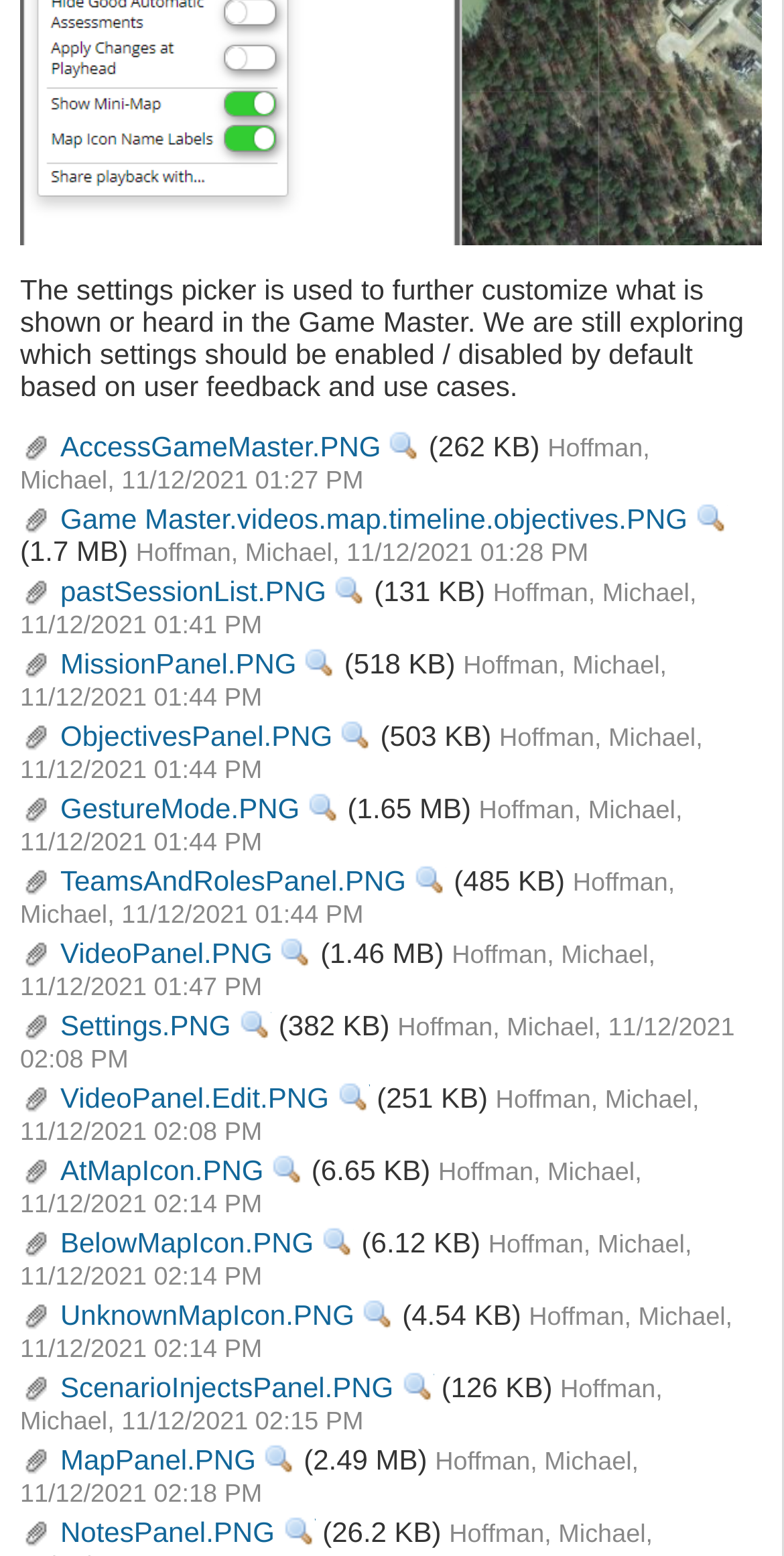Please locate the bounding box coordinates of the element's region that needs to be clicked to follow the instruction: "View Game Master videos map timeline objectives image". The bounding box coordinates should be provided as four float numbers between 0 and 1, i.e., [left, top, right, bottom].

[0.026, 0.32, 0.877, 0.348]